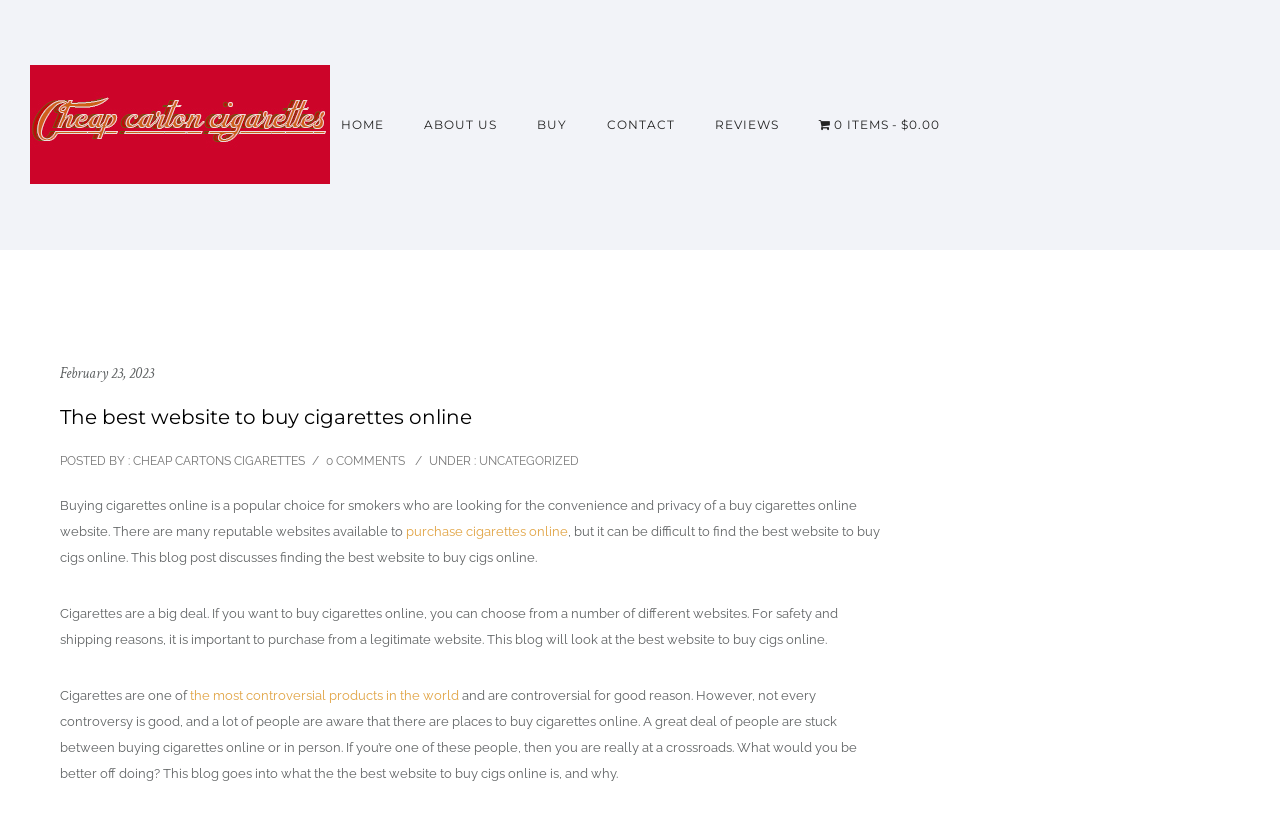Give a concise answer of one word or phrase to the question: 
What is the category of the blog post?

Uncategorized